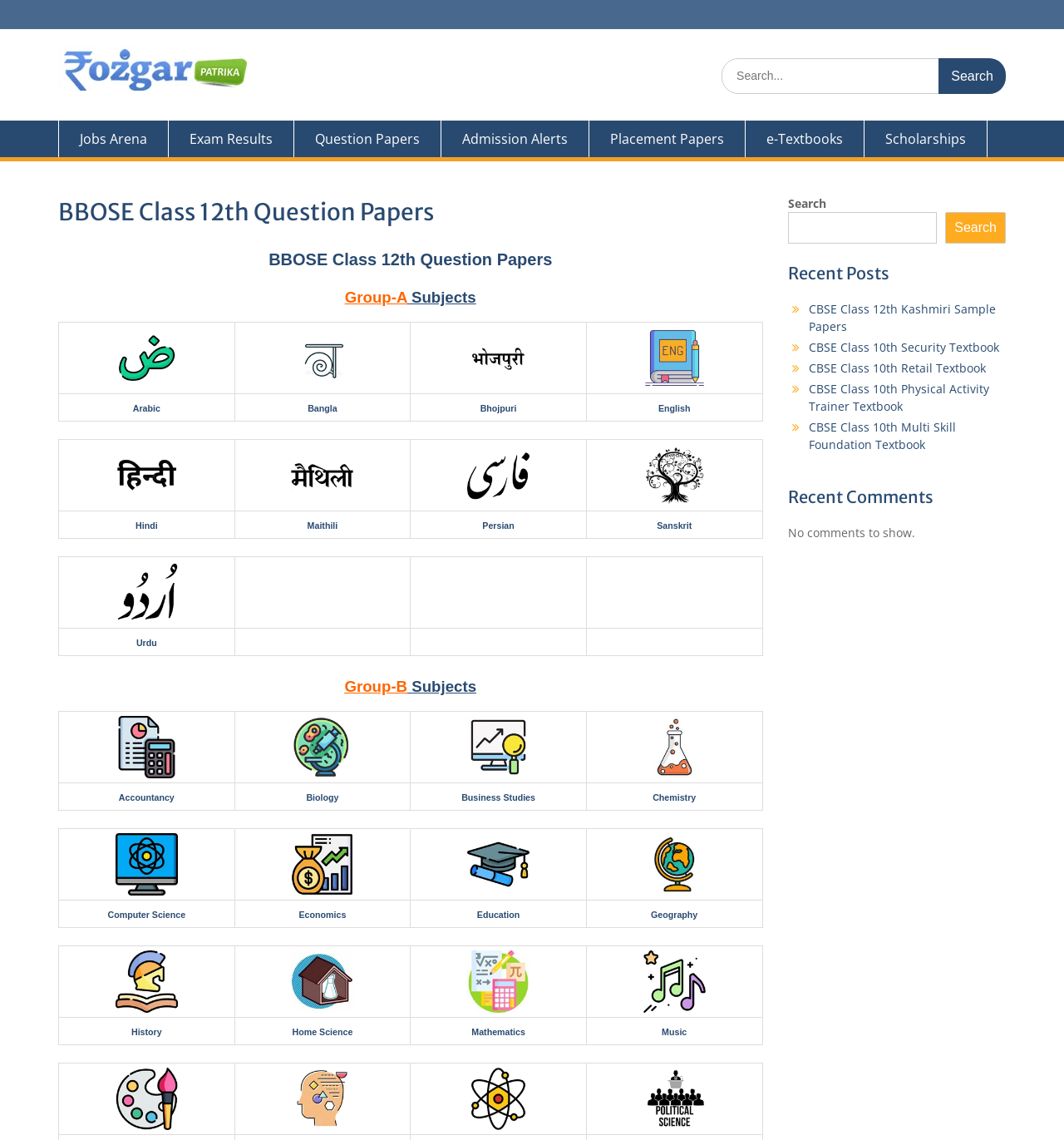Kindly provide the bounding box coordinates of the section you need to click on to fulfill the given instruction: "Download Arabic question papers".

[0.125, 0.35, 0.151, 0.364]